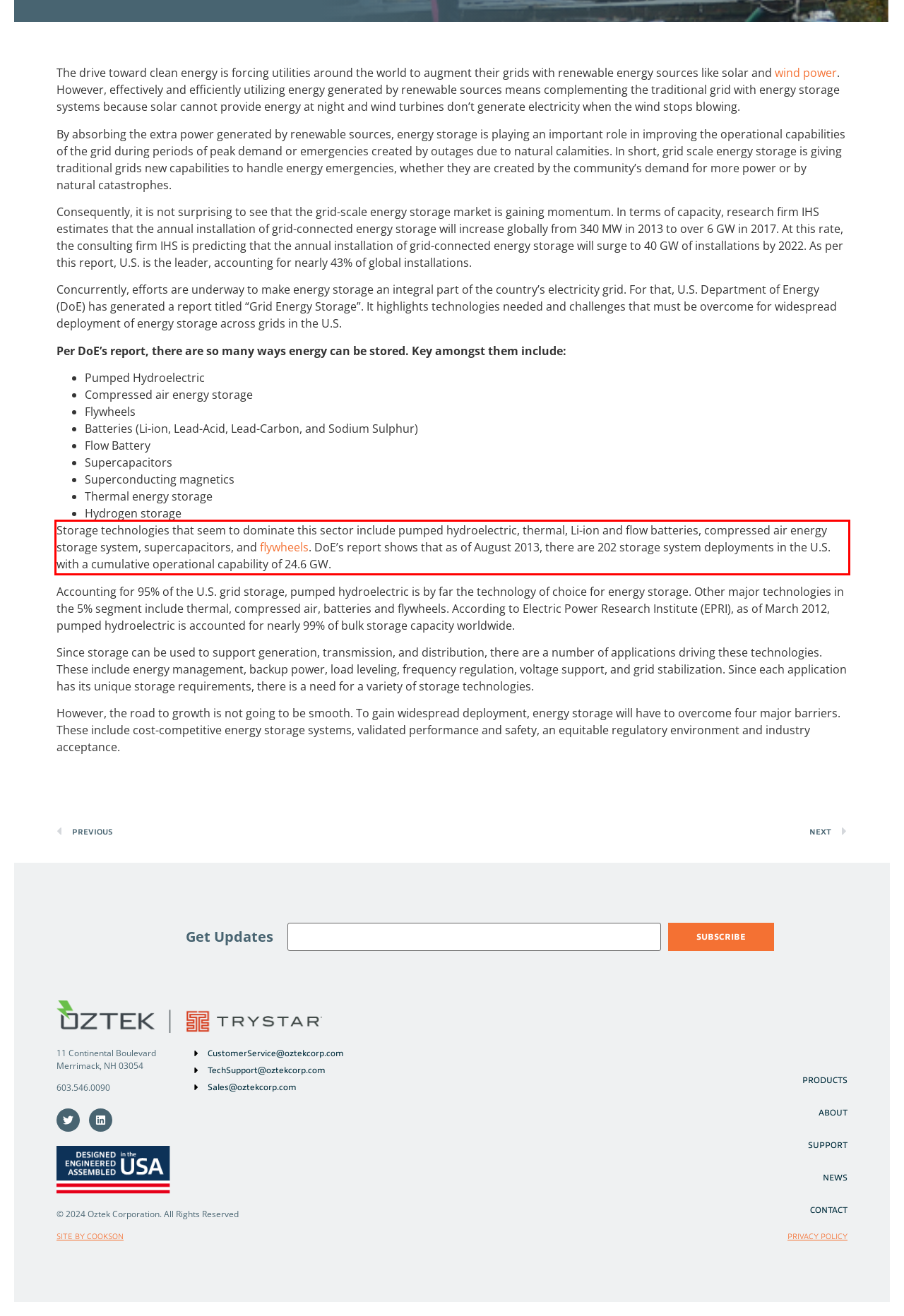From the screenshot of the webpage, locate the red bounding box and extract the text contained within that area.

Storage technologies that seem to dominate this sector include pumped hydroelectric, thermal, Li-ion and flow batteries, compressed air energy storage system, supercapacitors, and flywheels. DoE’s report shows that as of August 2013, there are 202 storage system deployments in the U.S. with a cumulative operational capability of 24.6 GW.